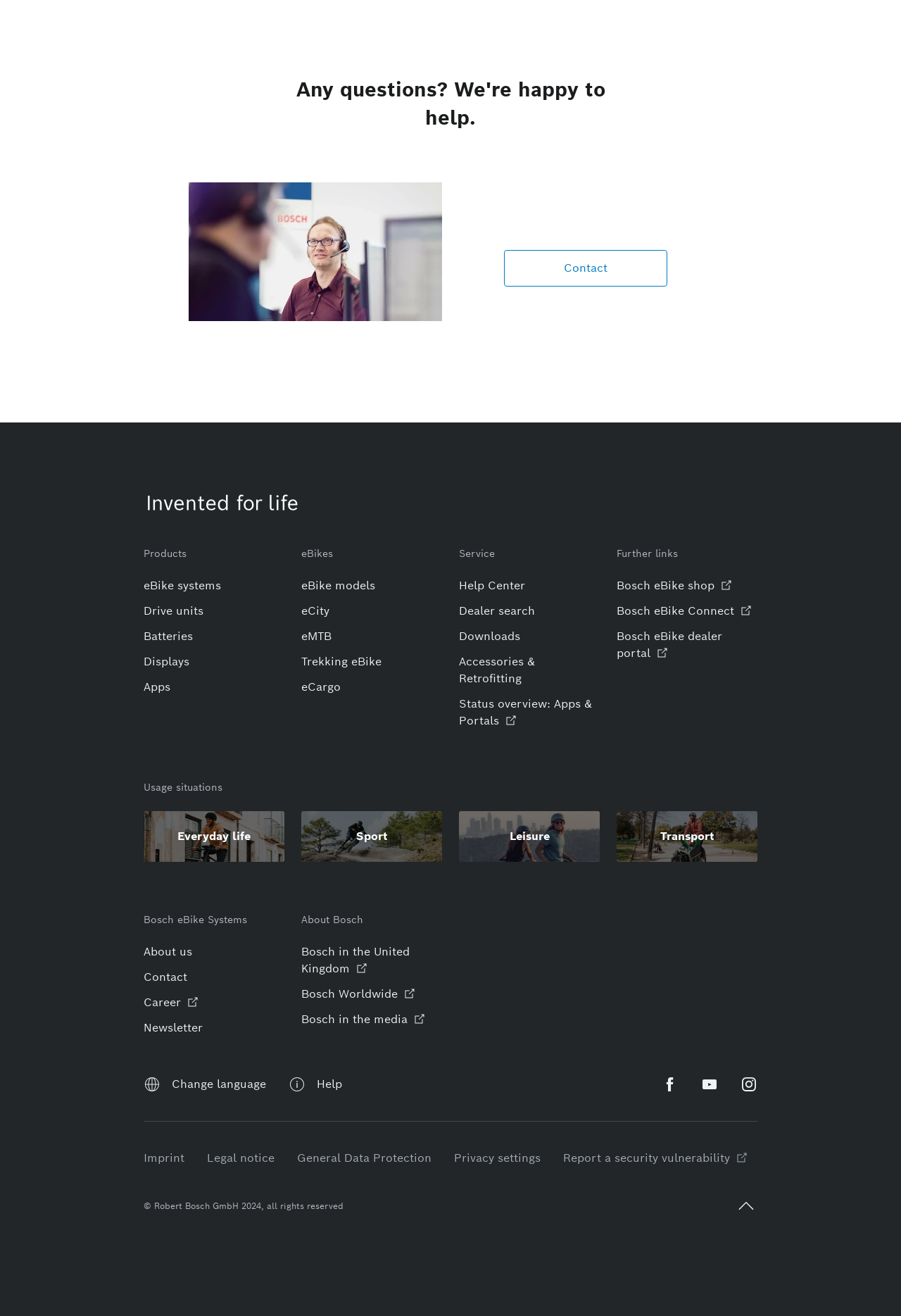Answer the question below using just one word or a short phrase: 
What is the 'Invented for life' image related to?

Bosch